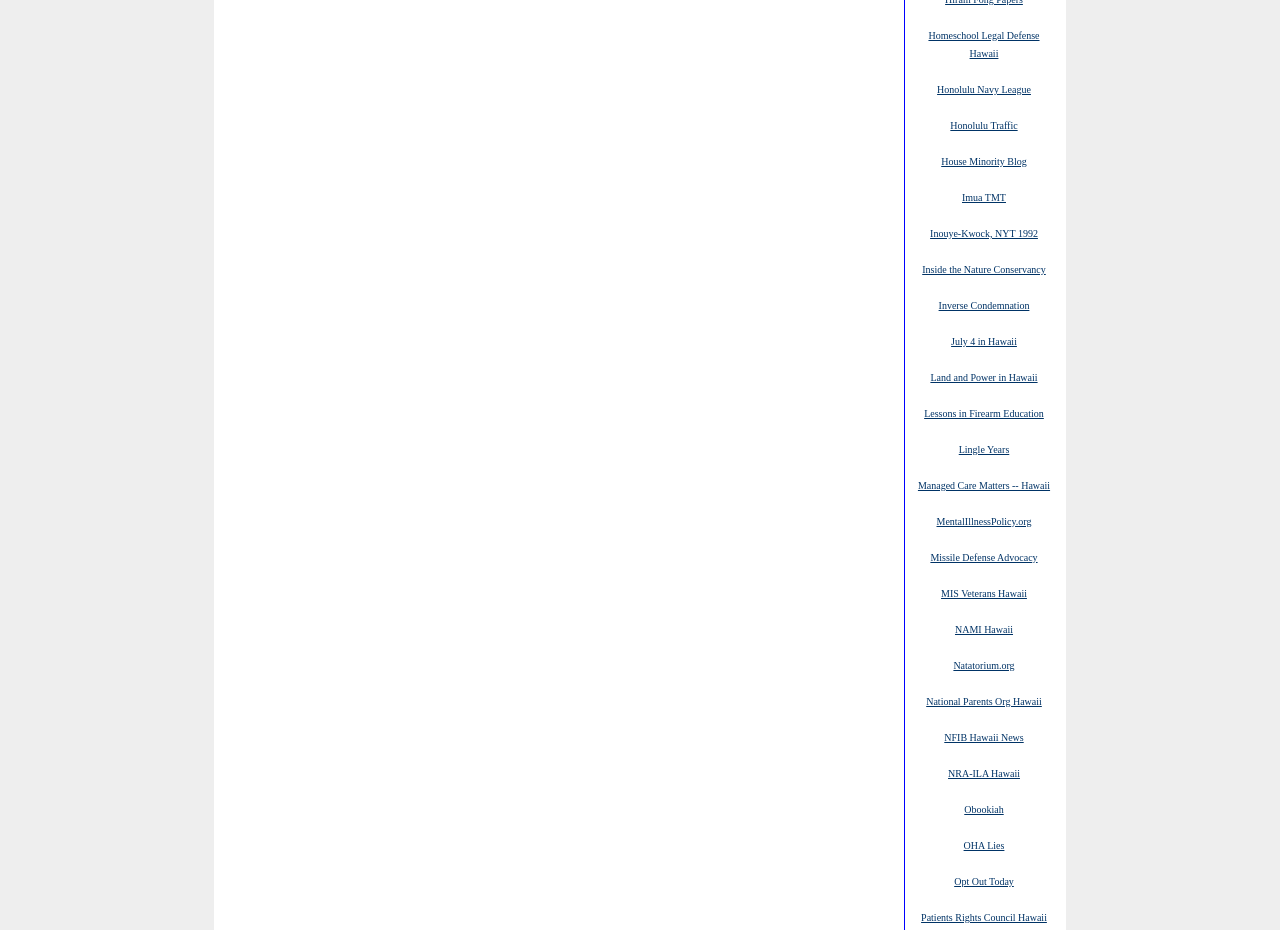Please identify the bounding box coordinates of the area that needs to be clicked to fulfill the following instruction: "Click on Facebook social icon."

None